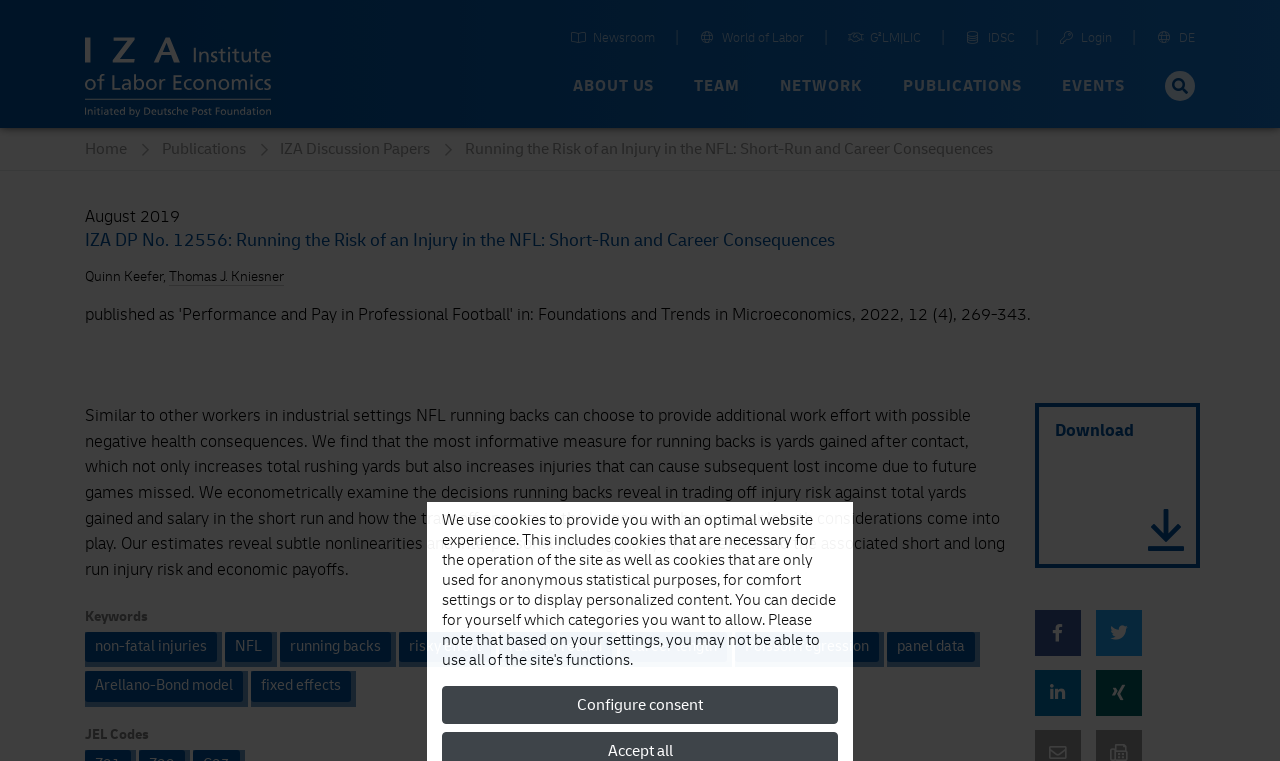Highlight the bounding box coordinates of the element that should be clicked to carry out the following instruction: "Go to Newsroom". The coordinates must be given as four float numbers ranging from 0 to 1, i.e., [left, top, right, bottom].

[0.446, 0.042, 0.512, 0.065]